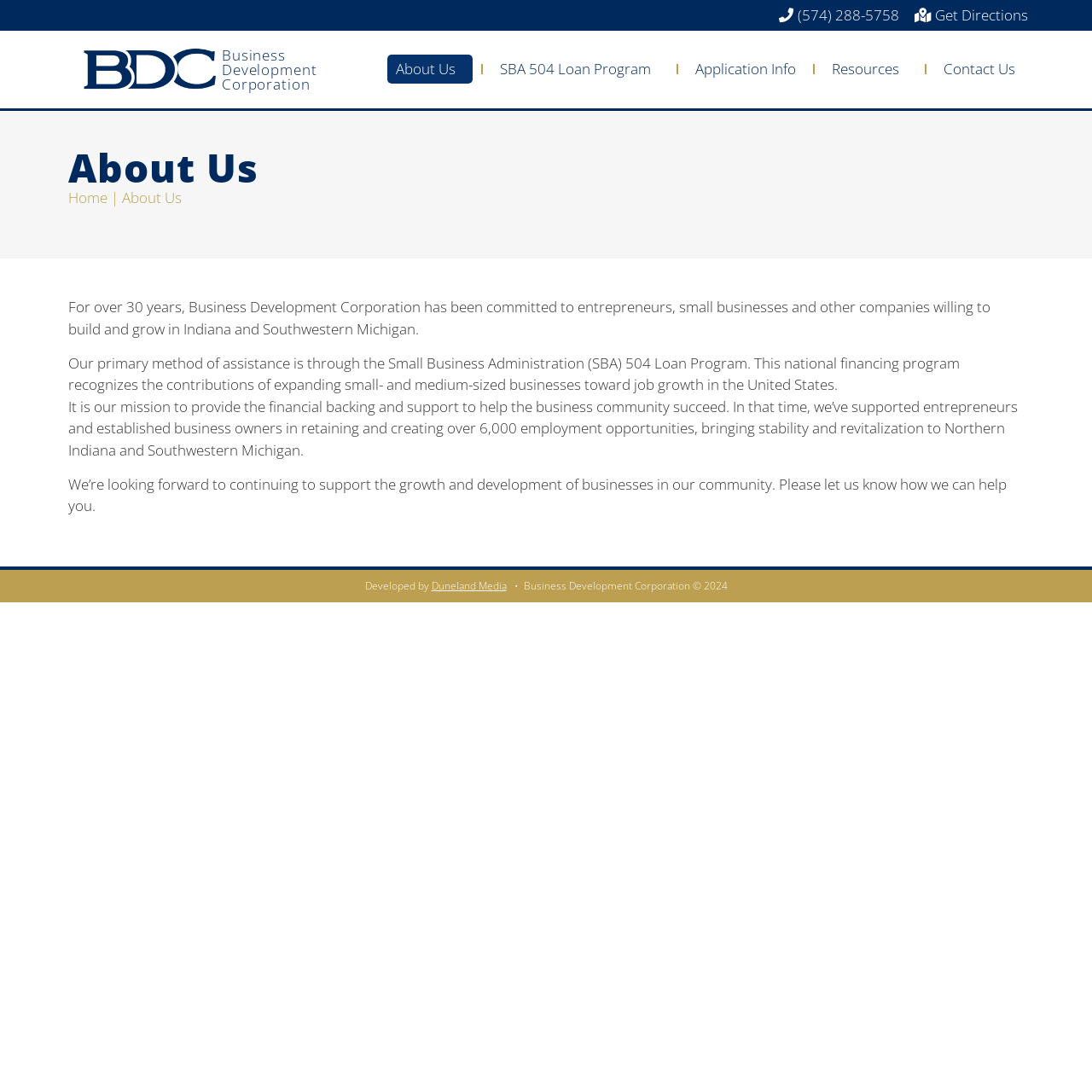Select the bounding box coordinates of the element I need to click to carry out the following instruction: "Get directions".

[0.836, 0.004, 0.941, 0.024]